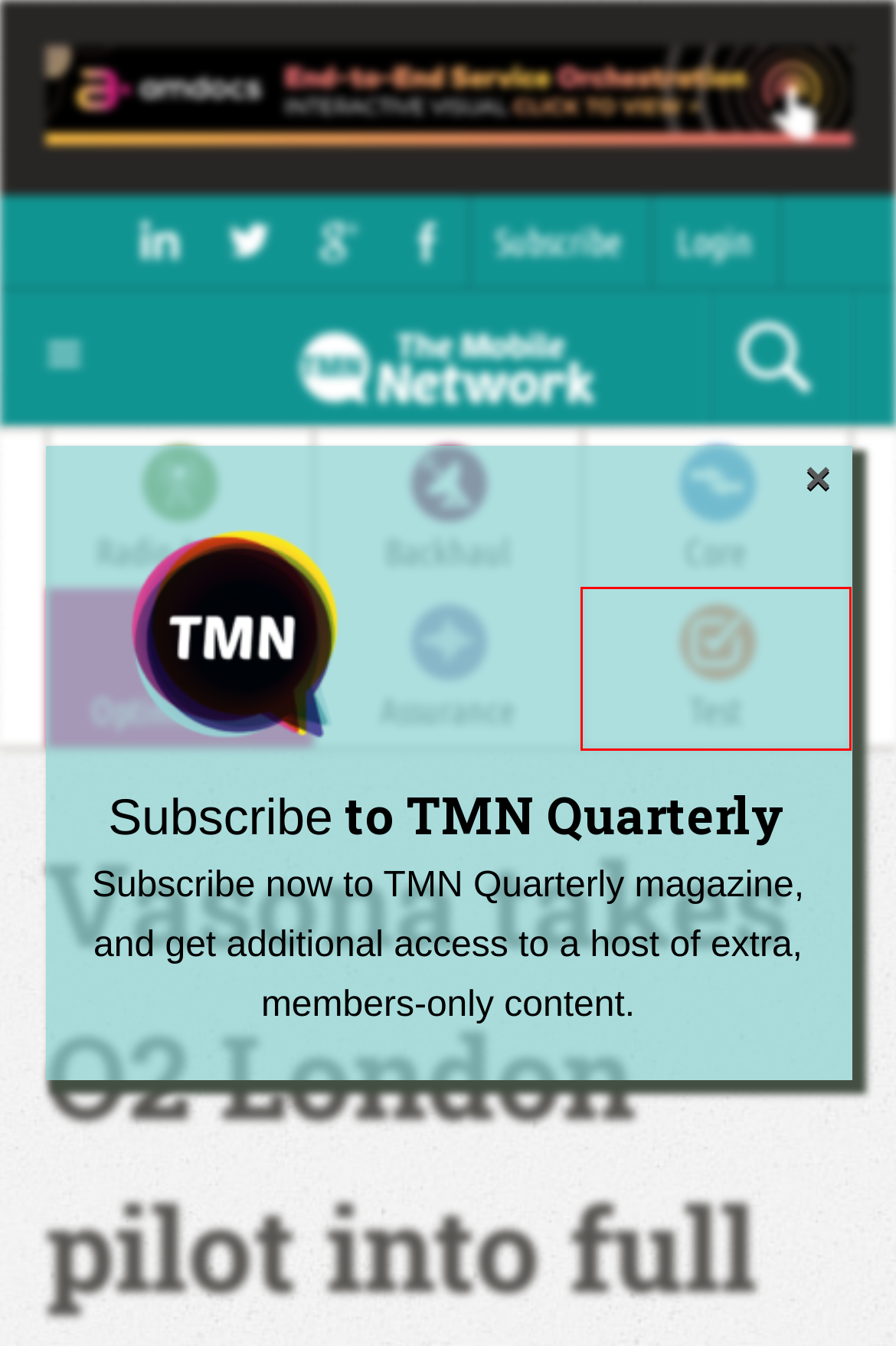Review the screenshot of a webpage containing a red bounding box around an element. Select the description that best matches the new webpage after clicking the highlighted element. The options are:
A. The Mobile NetworkCore Archives - The Mobile Network
B. The Mobile NetworkBackhaul Archives - The Mobile Network
C. The Mobile NetworkContact Us - The Mobile Network
D. The Mobile NetworkOpinion Archives - The Mobile Network
E. The Mobile NetworkTest Archives - The Mobile Network
F. The Mobile NetworkAssurance Archives - The Mobile Network
G. The Mobile NetworkPublications Archive - The Mobile Network
H. The Mobile NetworkThe Mobile Network - Making sense of the world's mobile networks

E